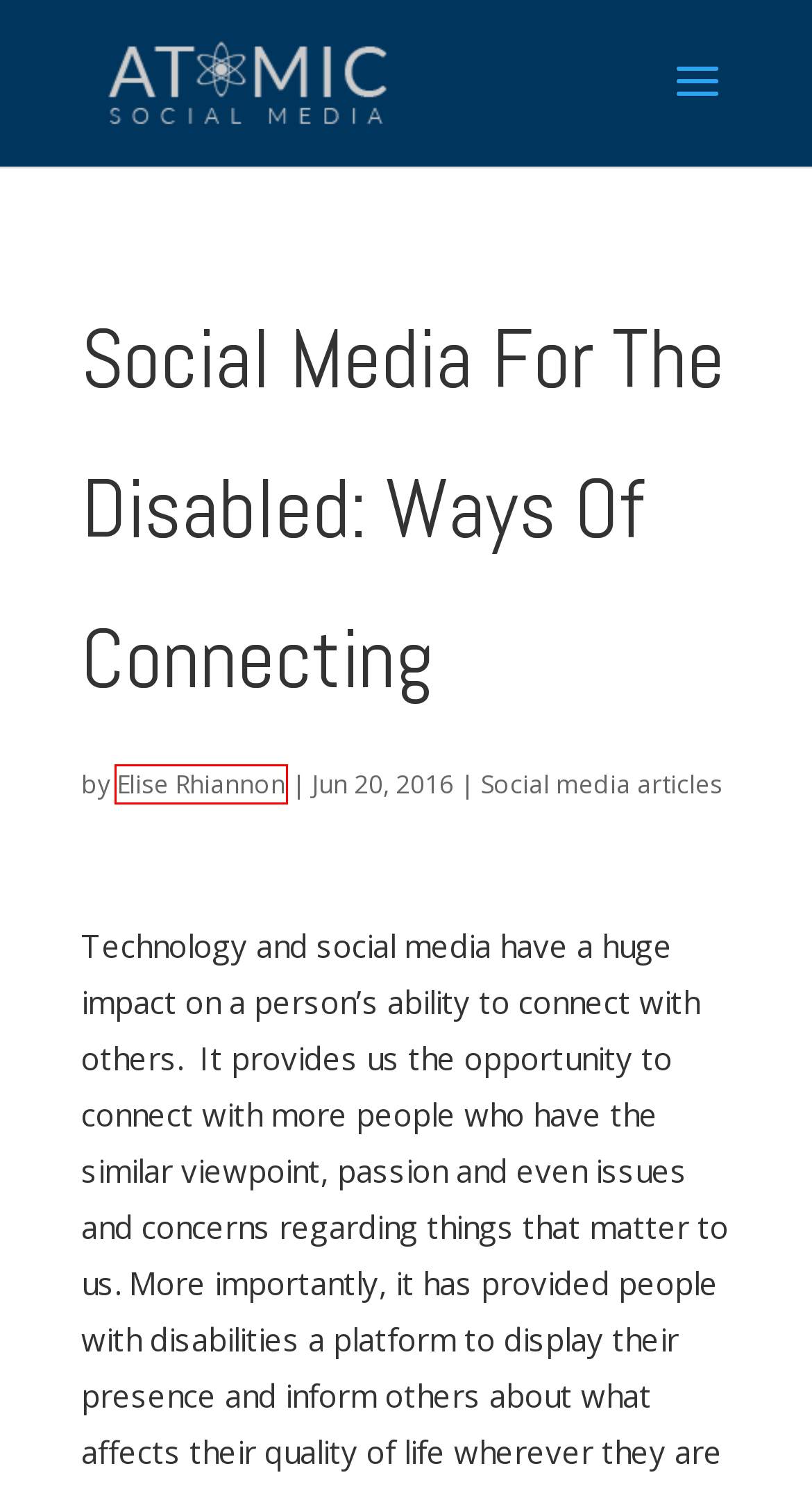You are presented with a screenshot of a webpage that includes a red bounding box around an element. Determine which webpage description best matches the page that results from clicking the element within the red bounding box. Here are the candidates:
A. Foodie Community Archives - Atomic Social Media
B. Social media articles Archives - Atomic Social Media
C. sexual health Archives - Atomic Social Media
D. Pinterest Archives - Atomic Social Media
E. Blog Archives - Atomic Social Media
F. Atomic Social Media Marketing & Management Agency Sydney
G. SEO Articles Archives - Atomic Social Media
H. Elise Rhiannon, Author at Atomic Social Media

H